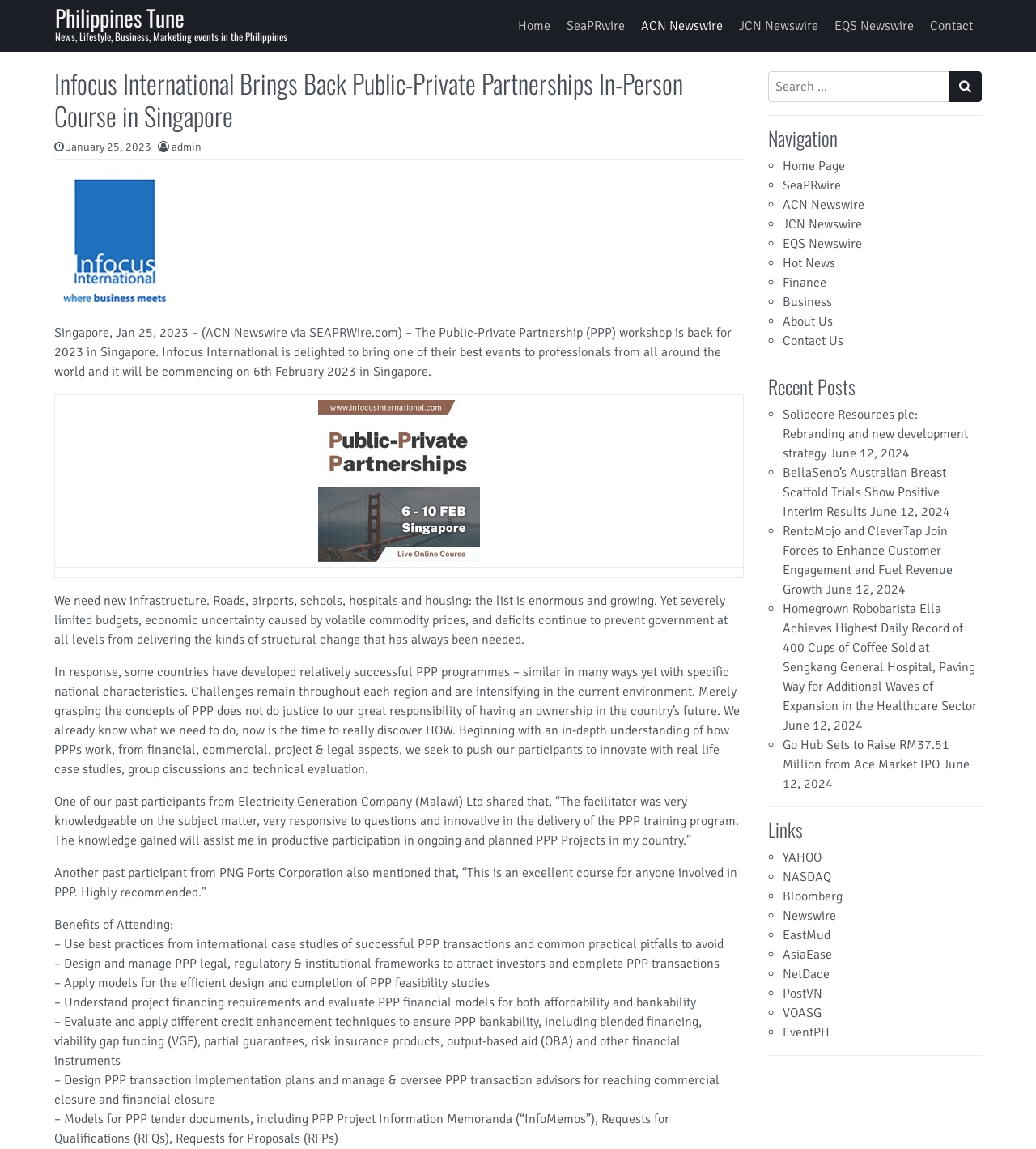Identify the coordinates of the bounding box for the element that must be clicked to accomplish the instruction: "View recent post about Solidcore Resources plc".

[0.755, 0.353, 0.934, 0.401]